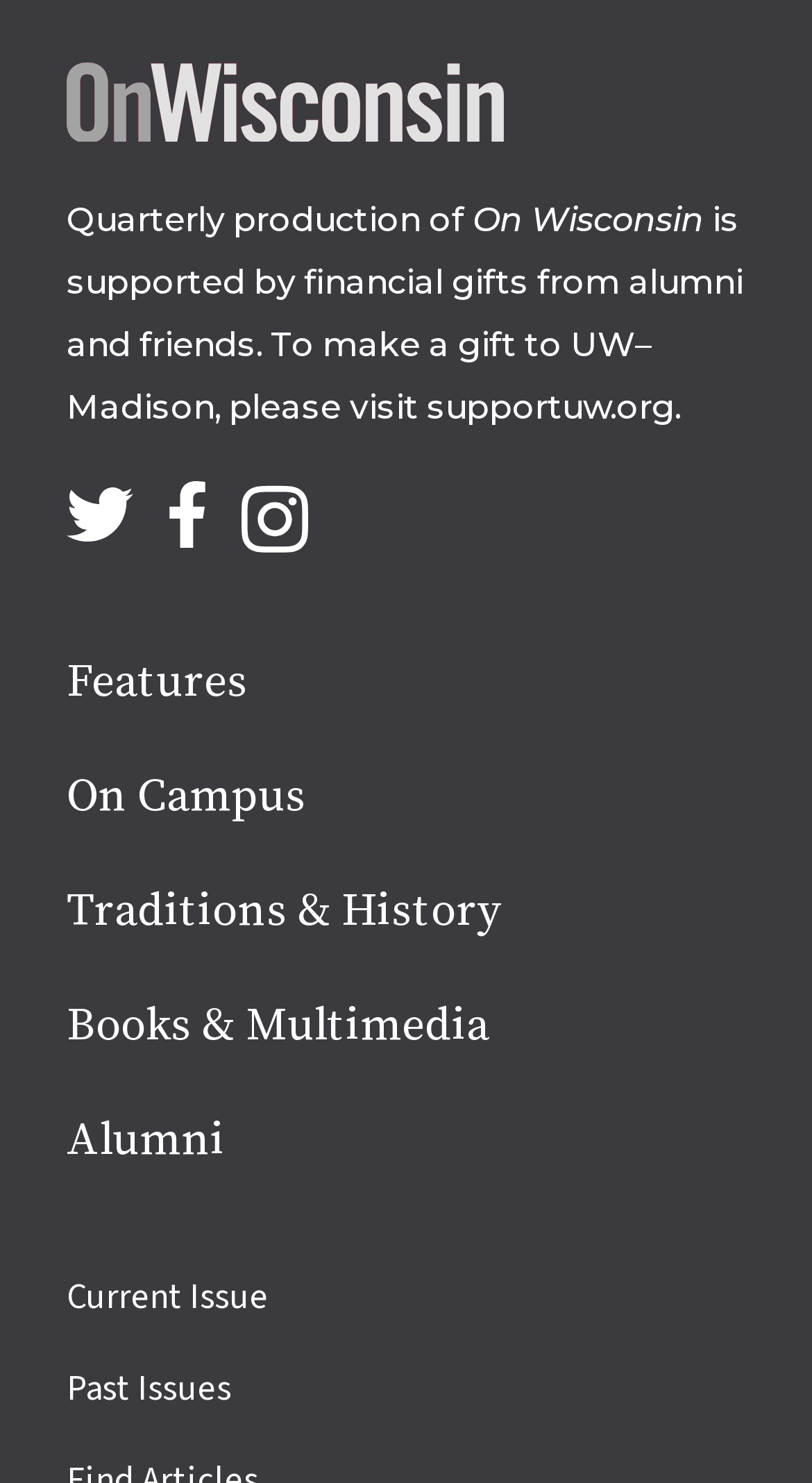Please provide the bounding box coordinates for the UI element as described: "What is an address". The coordinates must be four floats between 0 and 1, represented as [left, top, right, bottom].

None